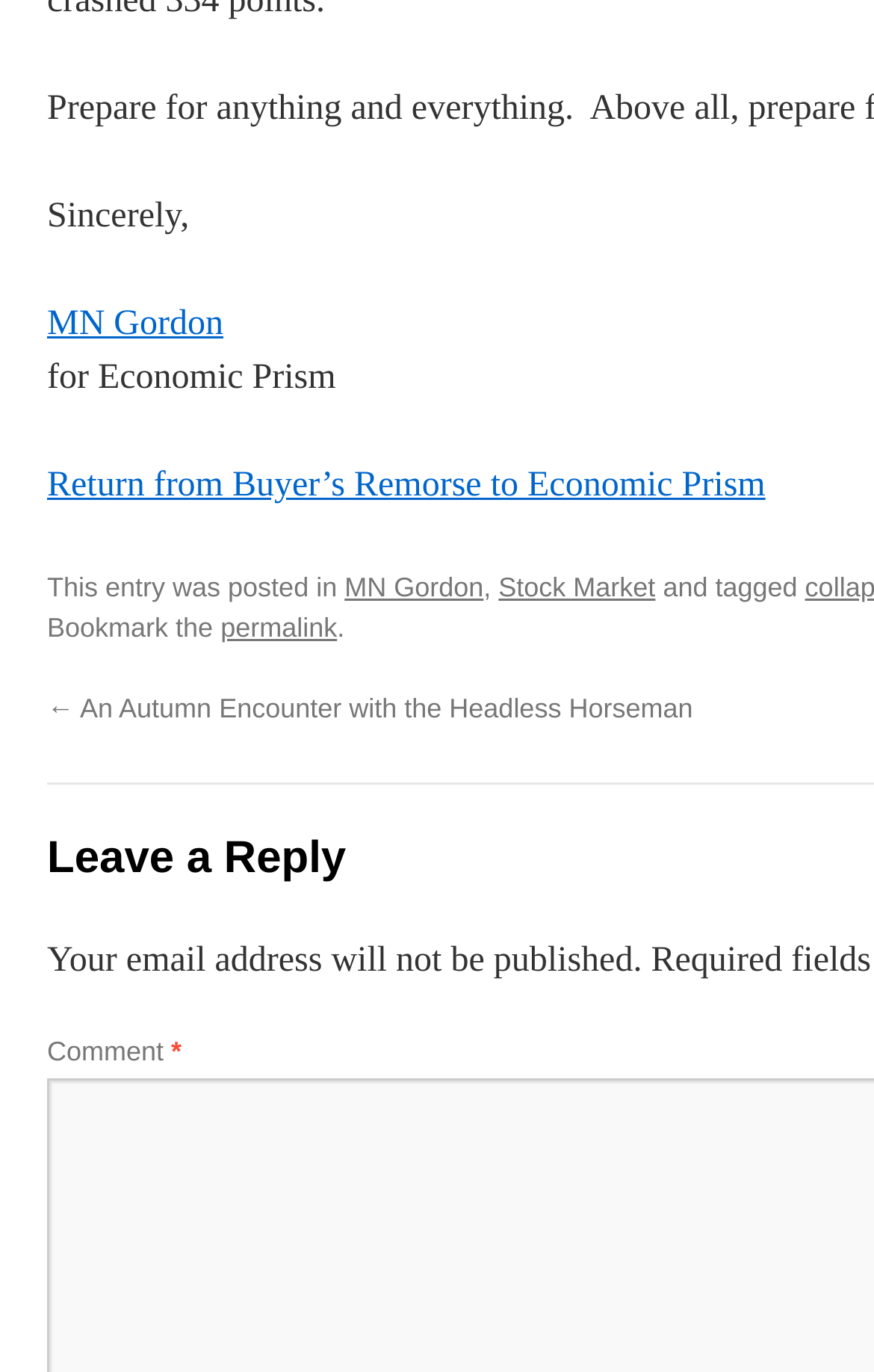Will my email address be published?
Please respond to the question with a detailed and thorough explanation.

The answer can be determined by looking at the text 'Your email address will not be published.' which explicitly states that the email address will not be published.